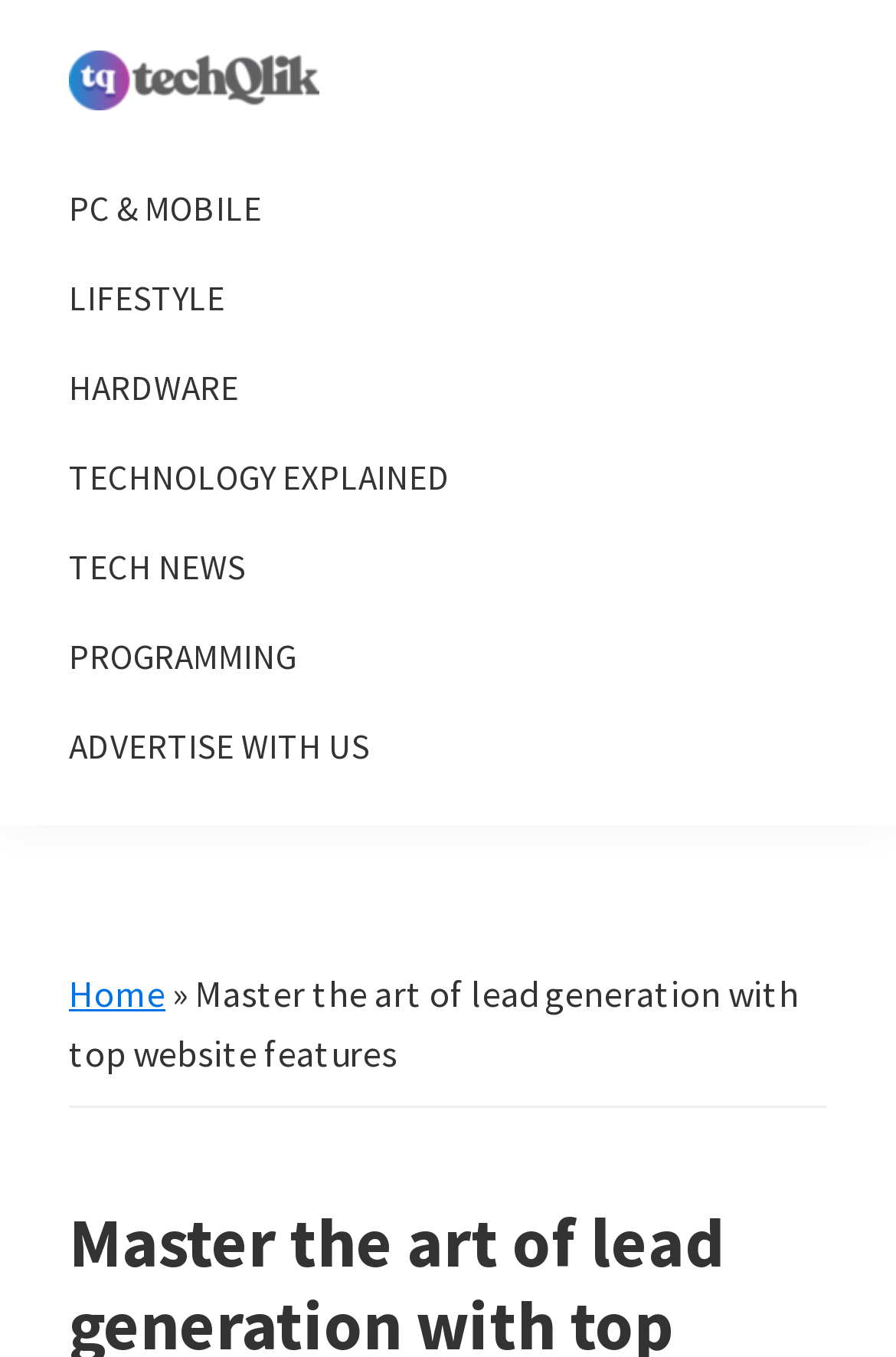Provide the bounding box coordinates for the area that should be clicked to complete the instruction: "Click on the 'PC & MOBILE' link".

[0.077, 0.12, 0.923, 0.186]